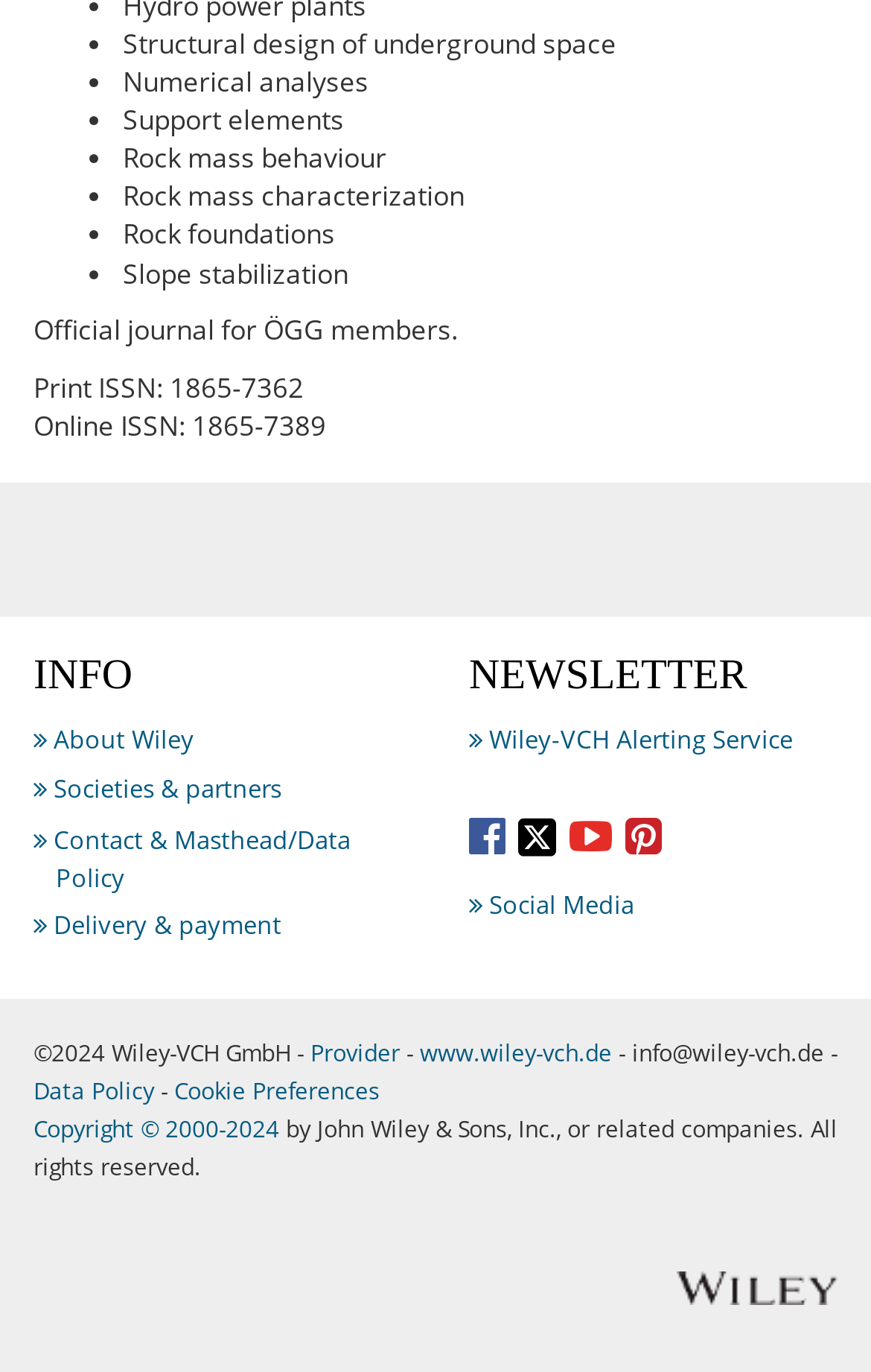Determine the bounding box coordinates for the HTML element mentioned in the following description: "Delivery & payment". The coordinates should be a list of four floats ranging from 0 to 1, represented as [left, top, right, bottom].

[0.064, 0.662, 0.323, 0.686]